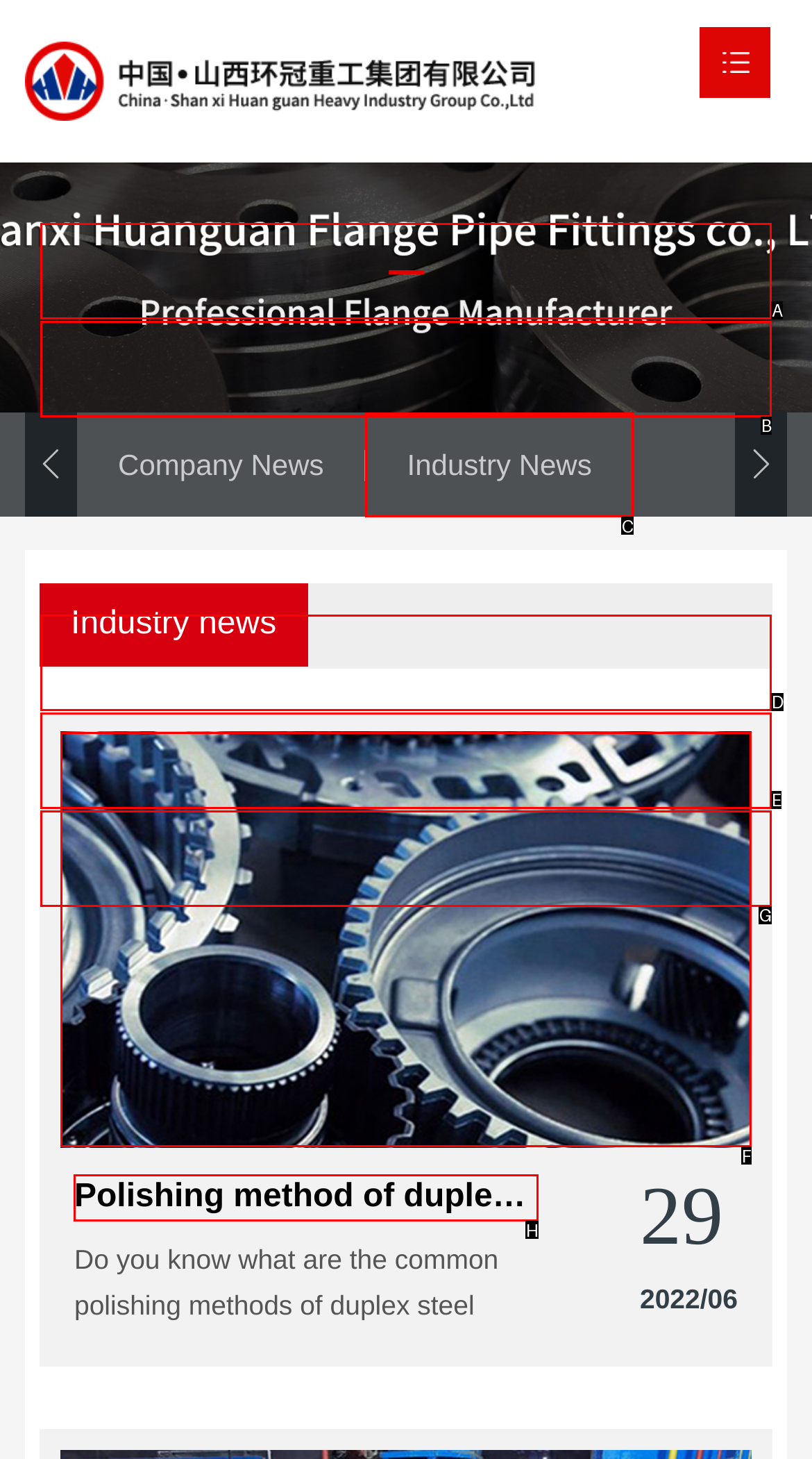Select the HTML element that needs to be clicked to perform the task: View the Industry news. Reply with the letter of the chosen option.

H